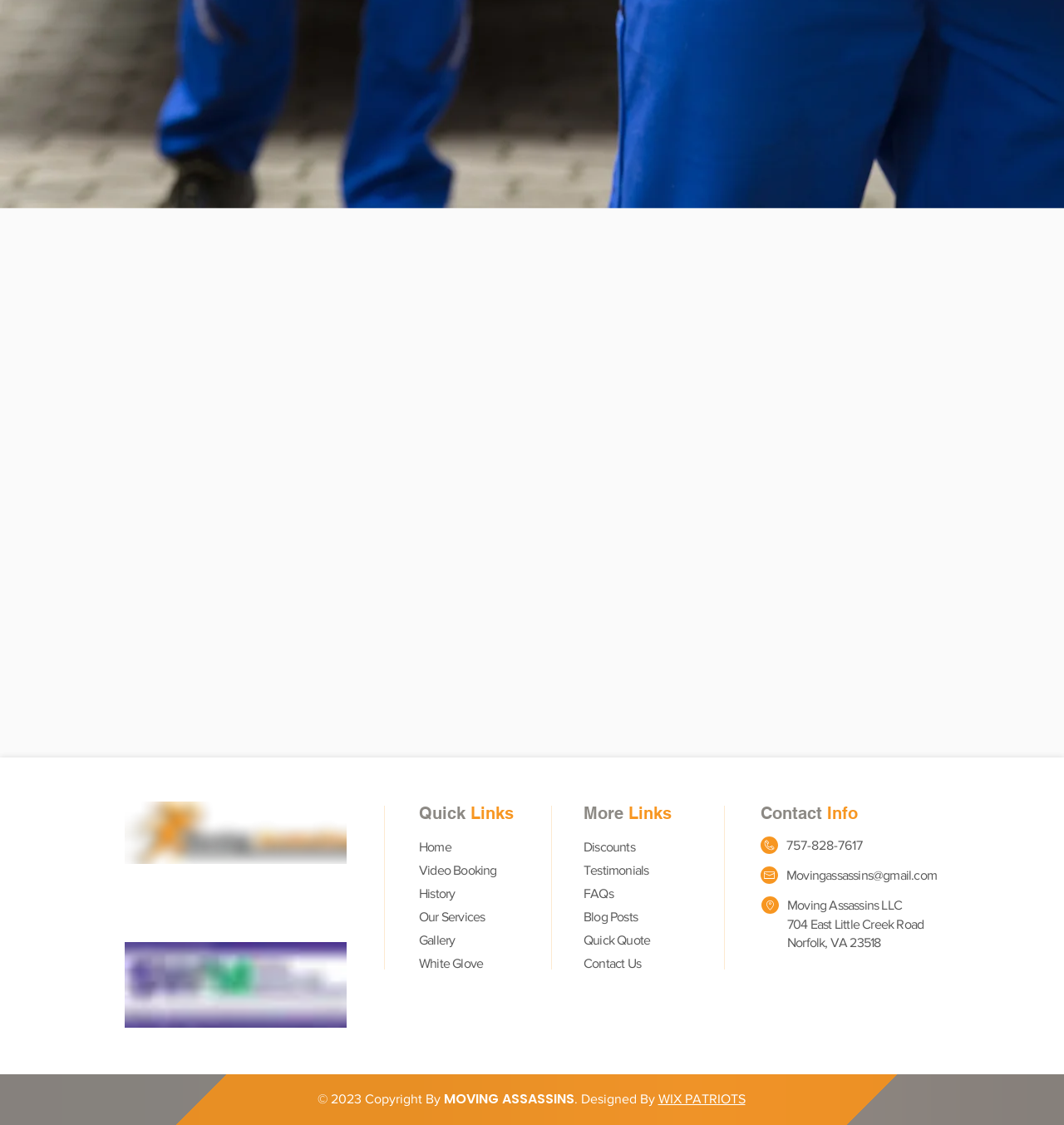Determine the bounding box coordinates for the area that needs to be clicked to fulfill this task: "Call the phone number". The coordinates must be given as four float numbers between 0 and 1, i.e., [left, top, right, bottom].

[0.739, 0.745, 0.811, 0.758]